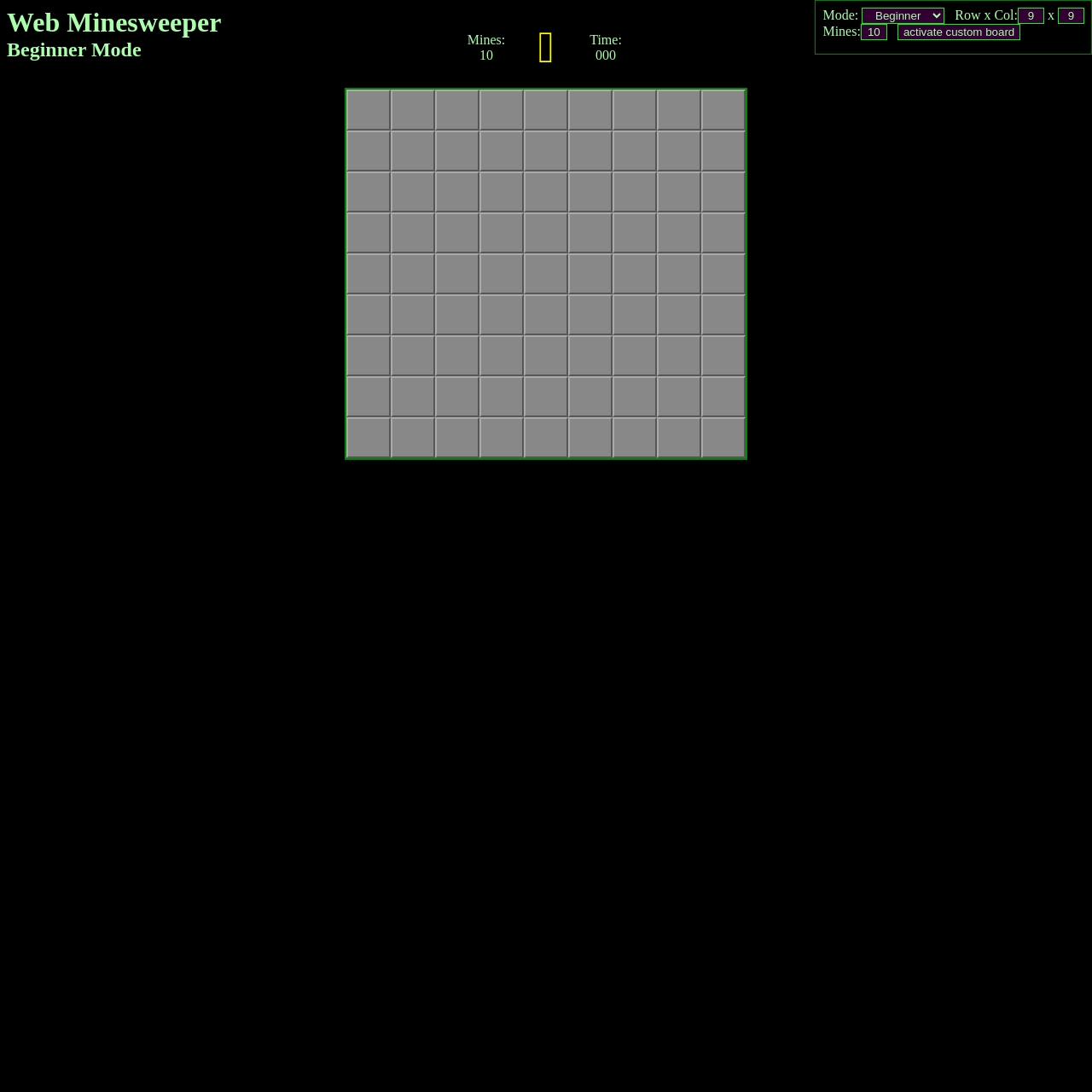Extract the bounding box coordinates for the UI element described by the text: "🙂". The coordinates should be in the form of [left, top, right, bottom] with values between 0 and 1.

[0.493, 0.021, 0.507, 0.066]